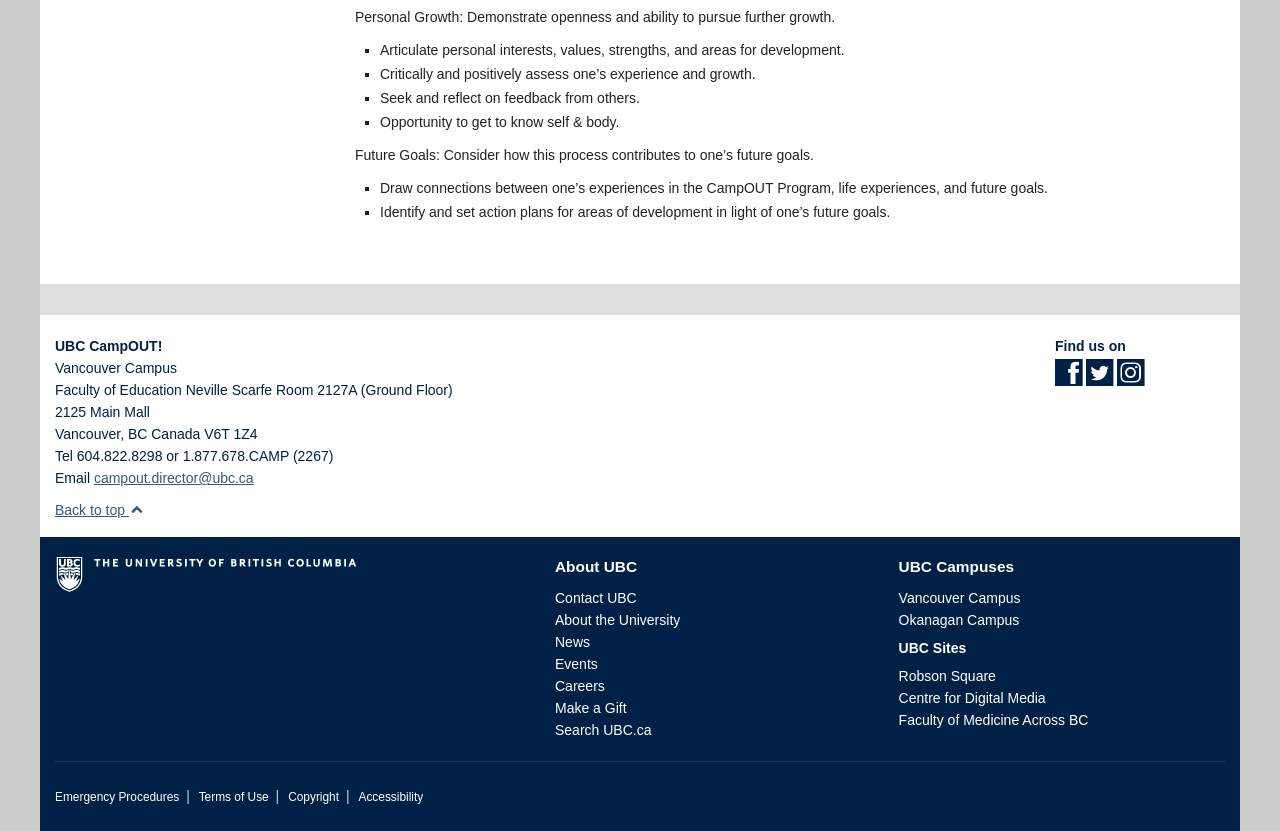How can one get in touch with the program?
Provide a thorough and detailed answer to the question.

The webpage provides contact information, including a phone number and an email address, which can be used to get in touch with the program, indicating that one can reach out to the program through these means.